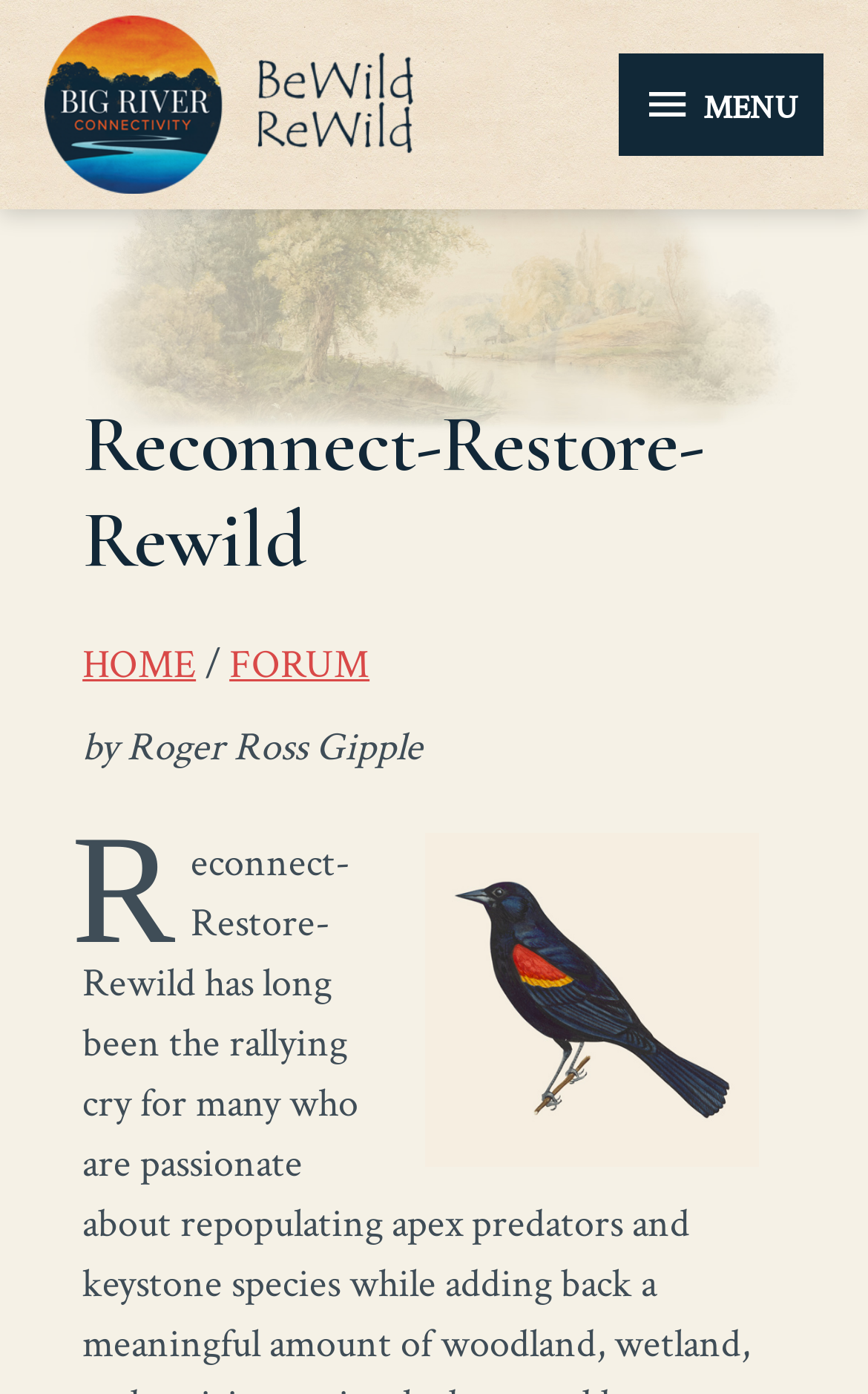Provide a brief response to the question below using one word or phrase:
How many menu items are there?

3